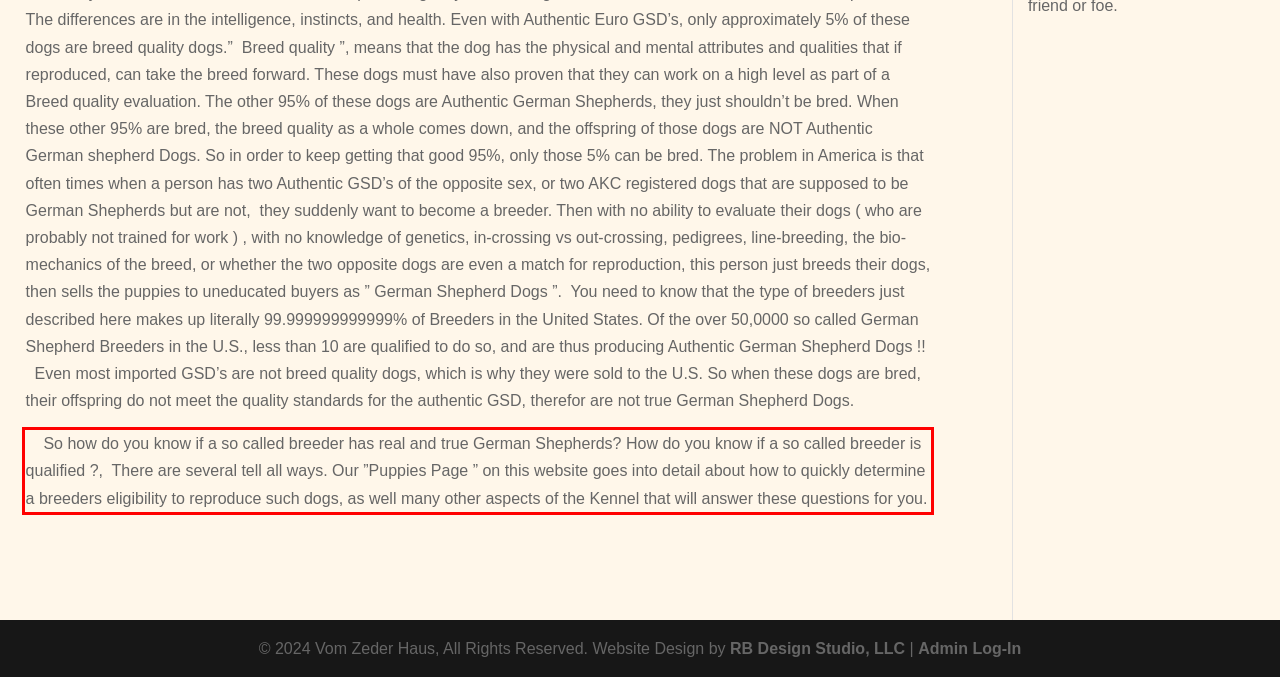Inspect the webpage screenshot that has a red bounding box and use OCR technology to read and display the text inside the red bounding box.

So how do you know if a so called breeder has real and true German Shepherds? How do you know if a so called breeder is qualified ?, There are several tell all ways. Our ”Puppies Page ” on this website goes into detail about how to quickly determine a breeders eligibility to reproduce such dogs, as well many other aspects of the Kennel that will answer these questions for you.